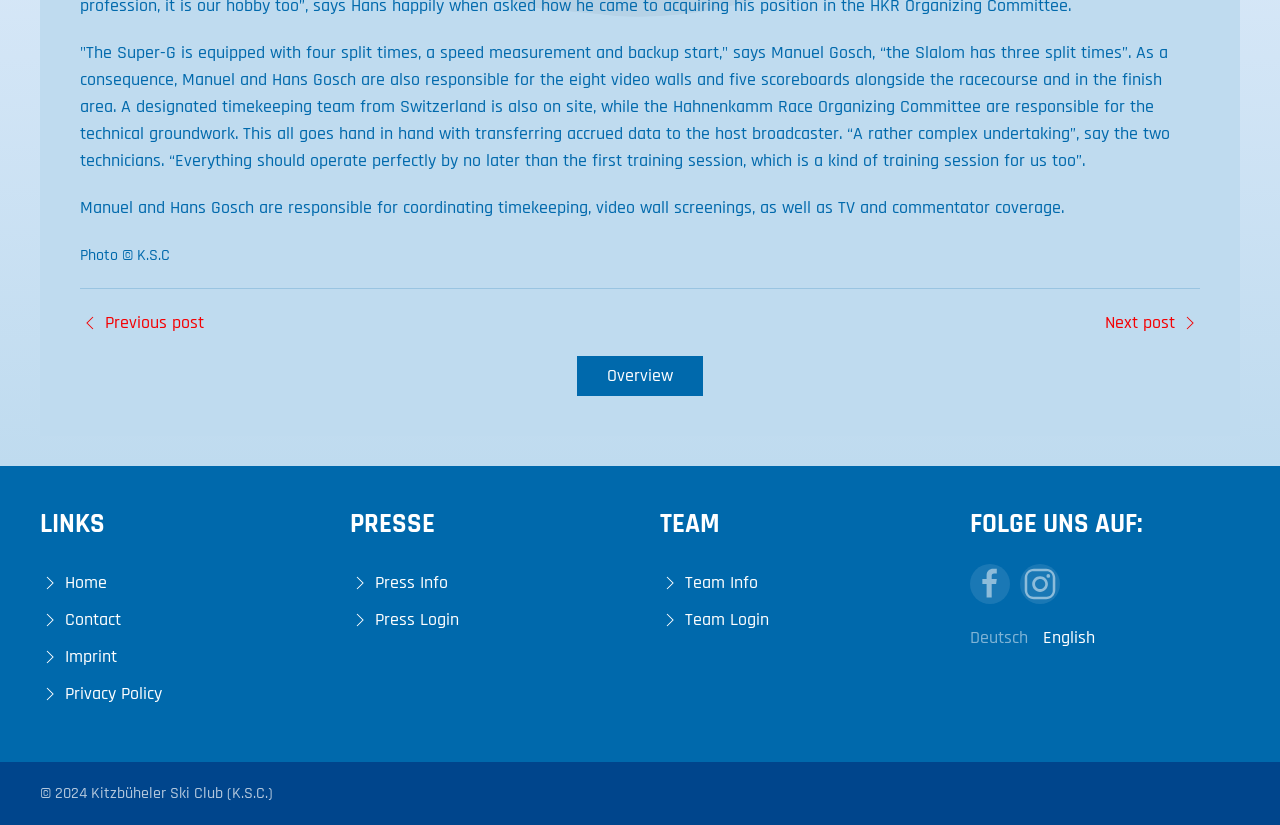Indicate the bounding box coordinates of the element that needs to be clicked to satisfy the following instruction: "Click on the 'English' link". The coordinates should be four float numbers between 0 and 1, i.e., [left, top, right, bottom].

[0.815, 0.758, 0.855, 0.786]